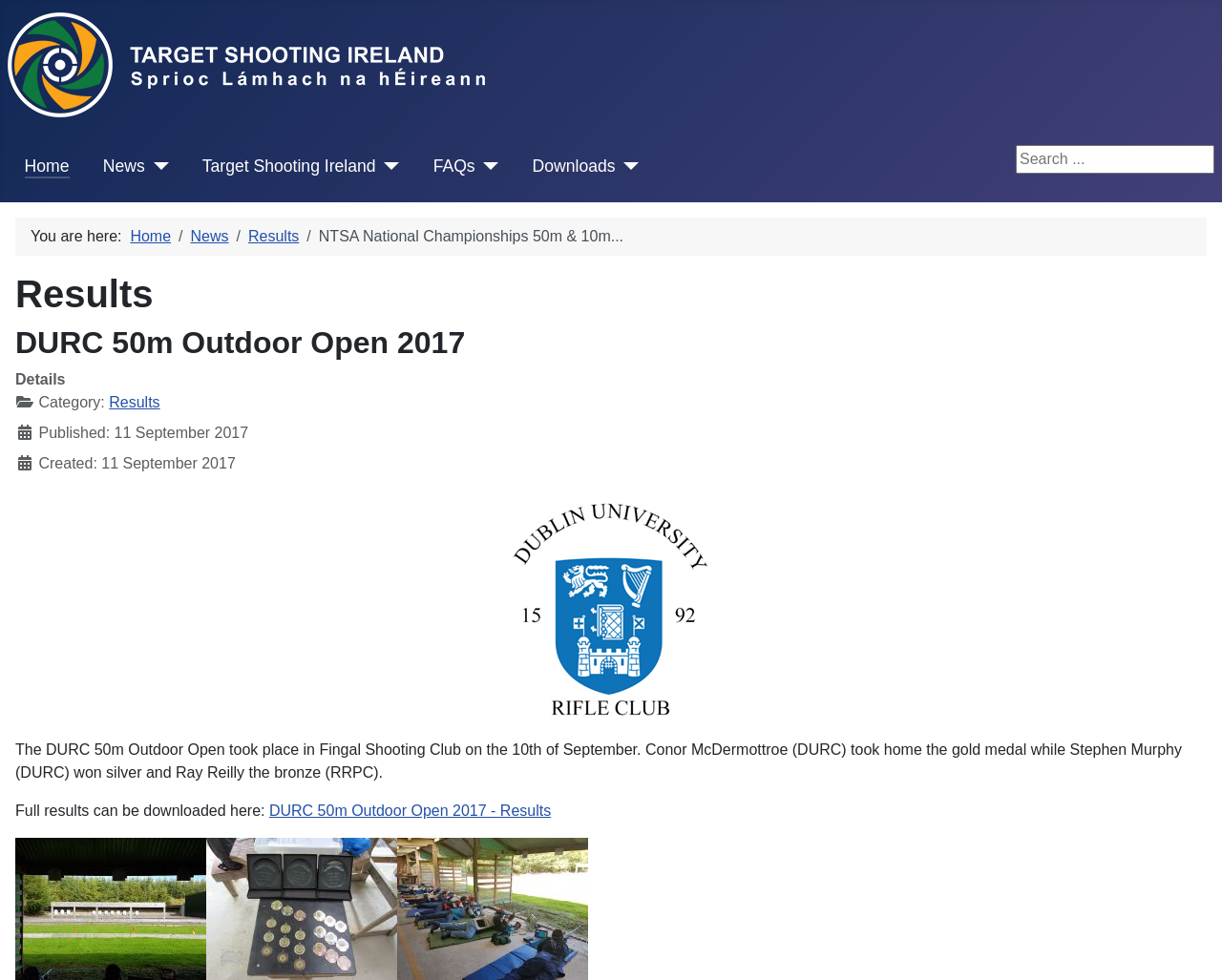Determine the bounding box coordinates of the clickable region to execute the instruction: "Download the 'DURC 50m Outdoor Open 2017 - Results'". The coordinates should be four float numbers between 0 and 1, denoted as [left, top, right, bottom].

[0.22, 0.819, 0.451, 0.836]